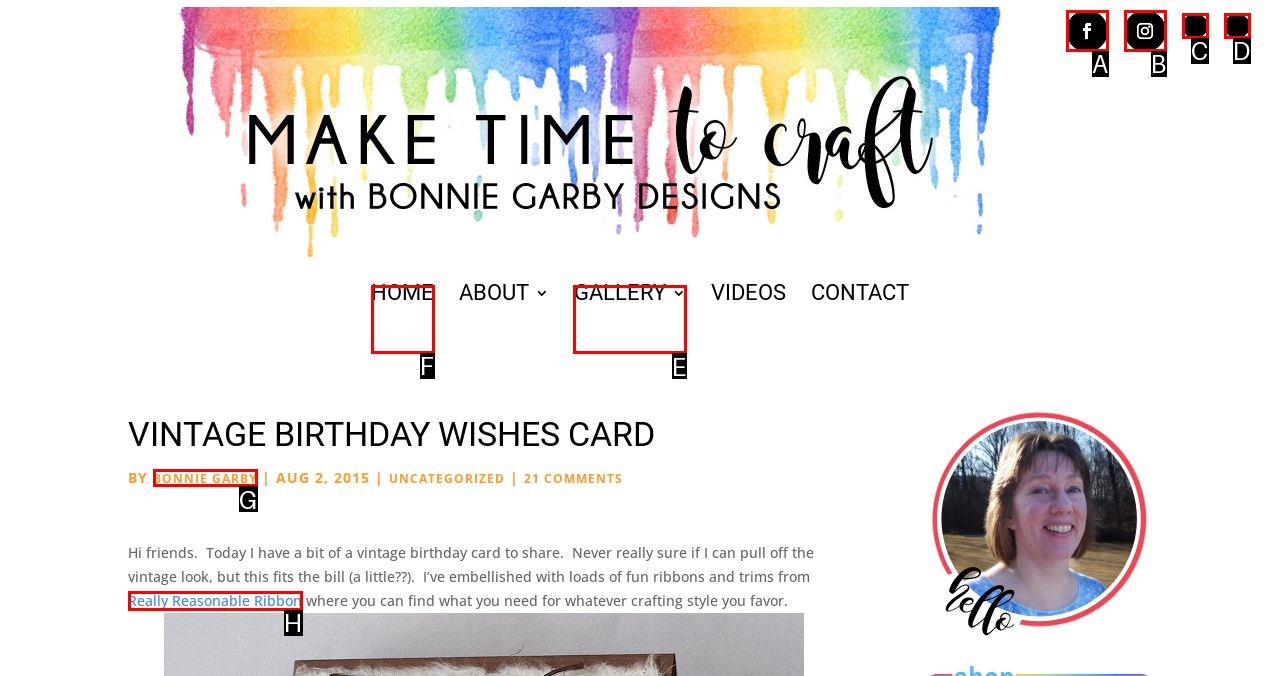Select the letter of the option that should be clicked to achieve the specified task: Browse the GALLERY. Respond with just the letter.

E